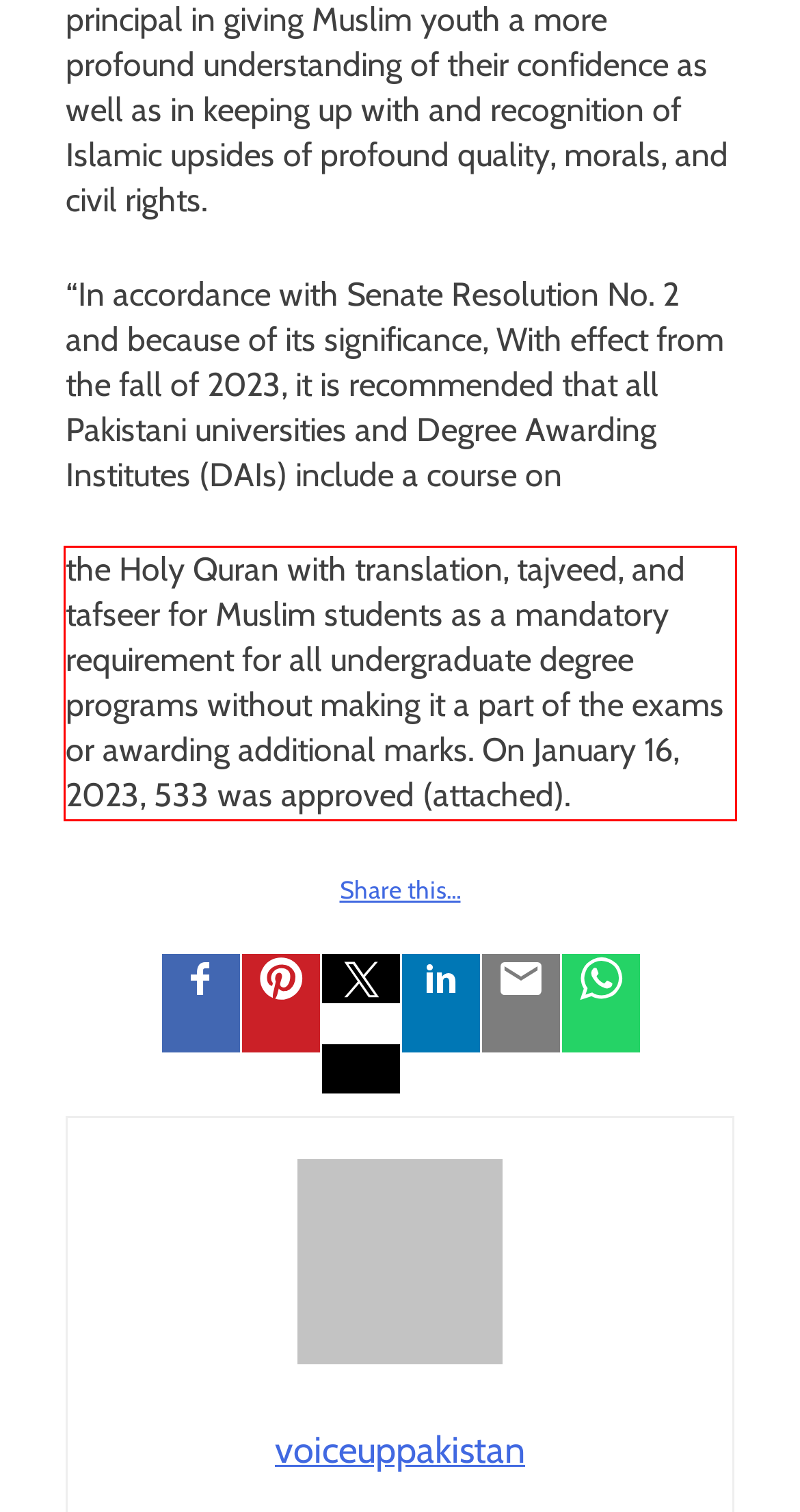Given a screenshot of a webpage containing a red bounding box, perform OCR on the text within this red bounding box and provide the text content.

the Holy Quran with translation, tajveed, and tafseer for Muslim students as a mandatory requirement for all undergraduate degree programs without making it a part of the exams or awarding additional marks. On January 16, 2023, 533 was approved (attached).